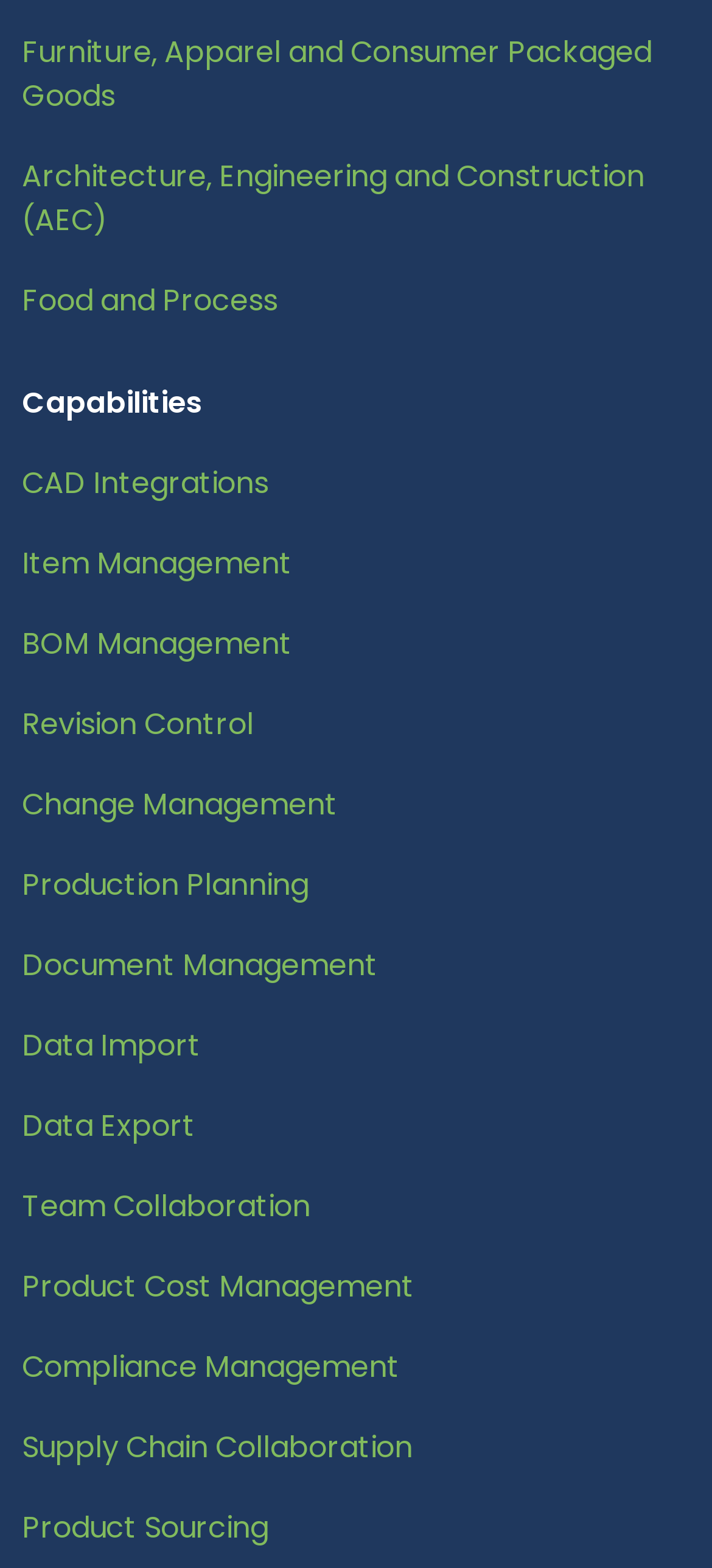Identify the coordinates of the bounding box for the element described below: "Gibe Digital". Return the coordinates as four float numbers between 0 and 1: [left, top, right, bottom].

None